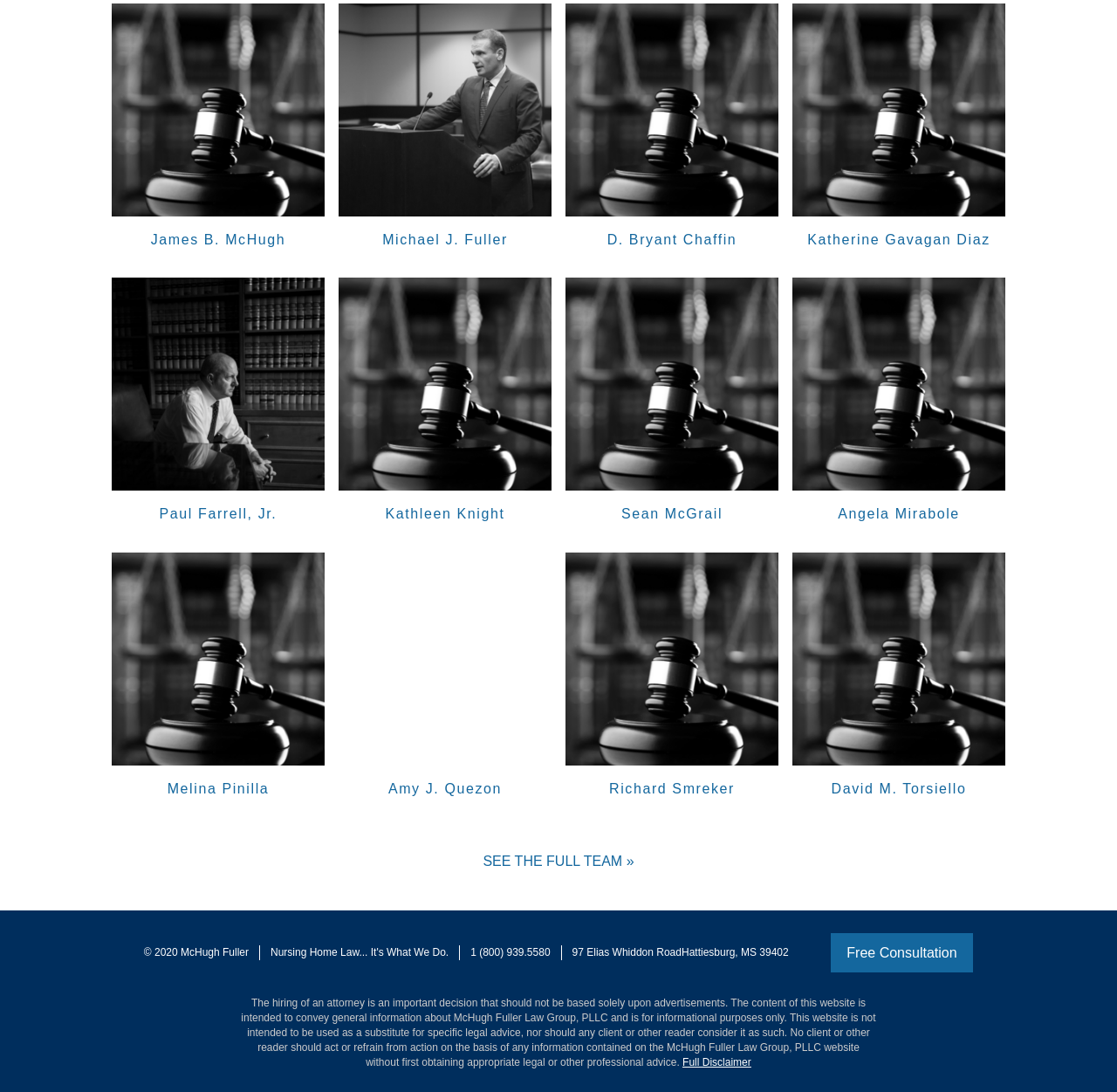Could you indicate the bounding box coordinates of the region to click in order to complete this instruction: "Click on 'SEE THE FULL TEAM »'".

[0.432, 0.782, 0.568, 0.795]